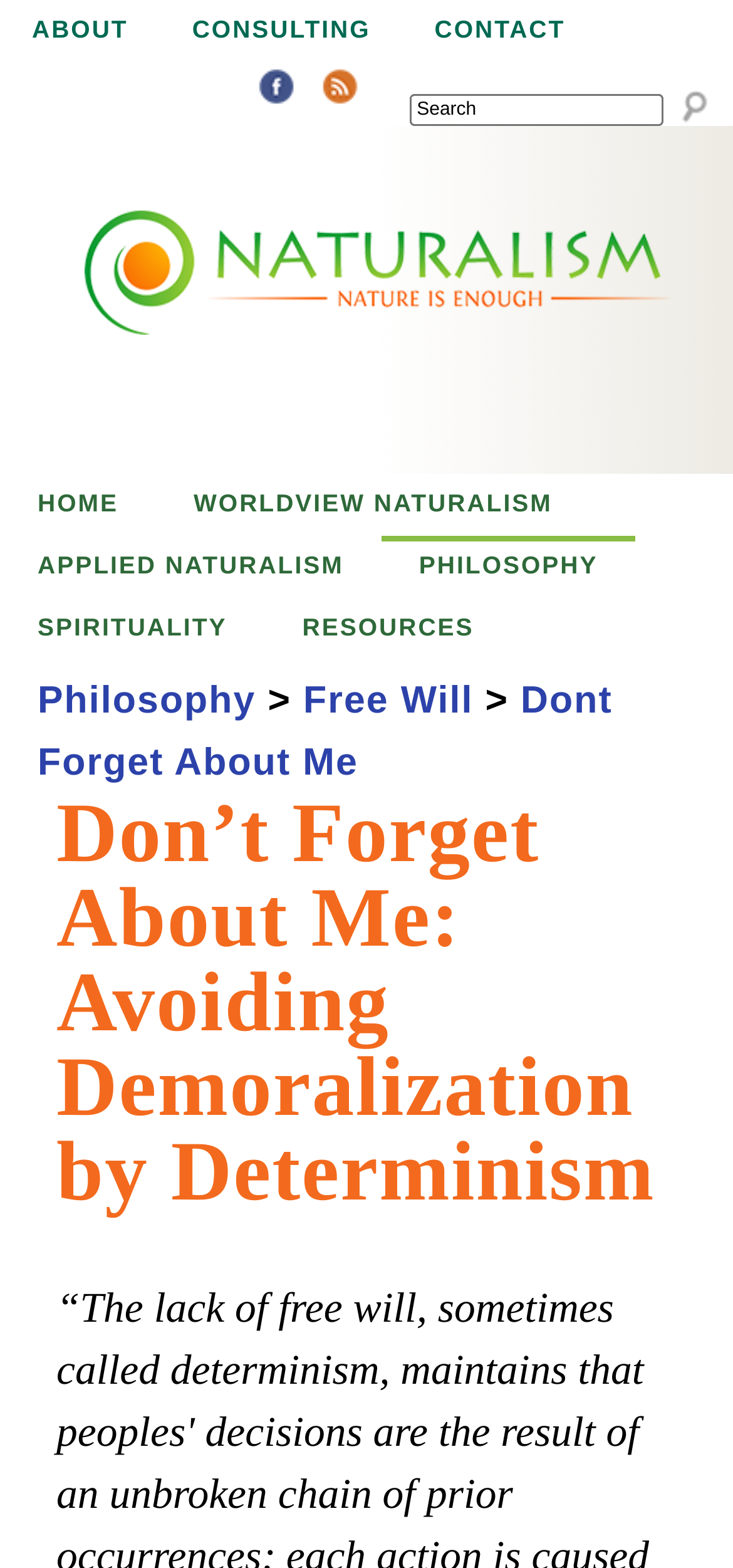What is the name of the website?
Please give a detailed and thorough answer to the question, covering all relevant points.

I determined the answer by looking at the heading element with the text 'Naturalism.org' which is likely to be the name of the website.